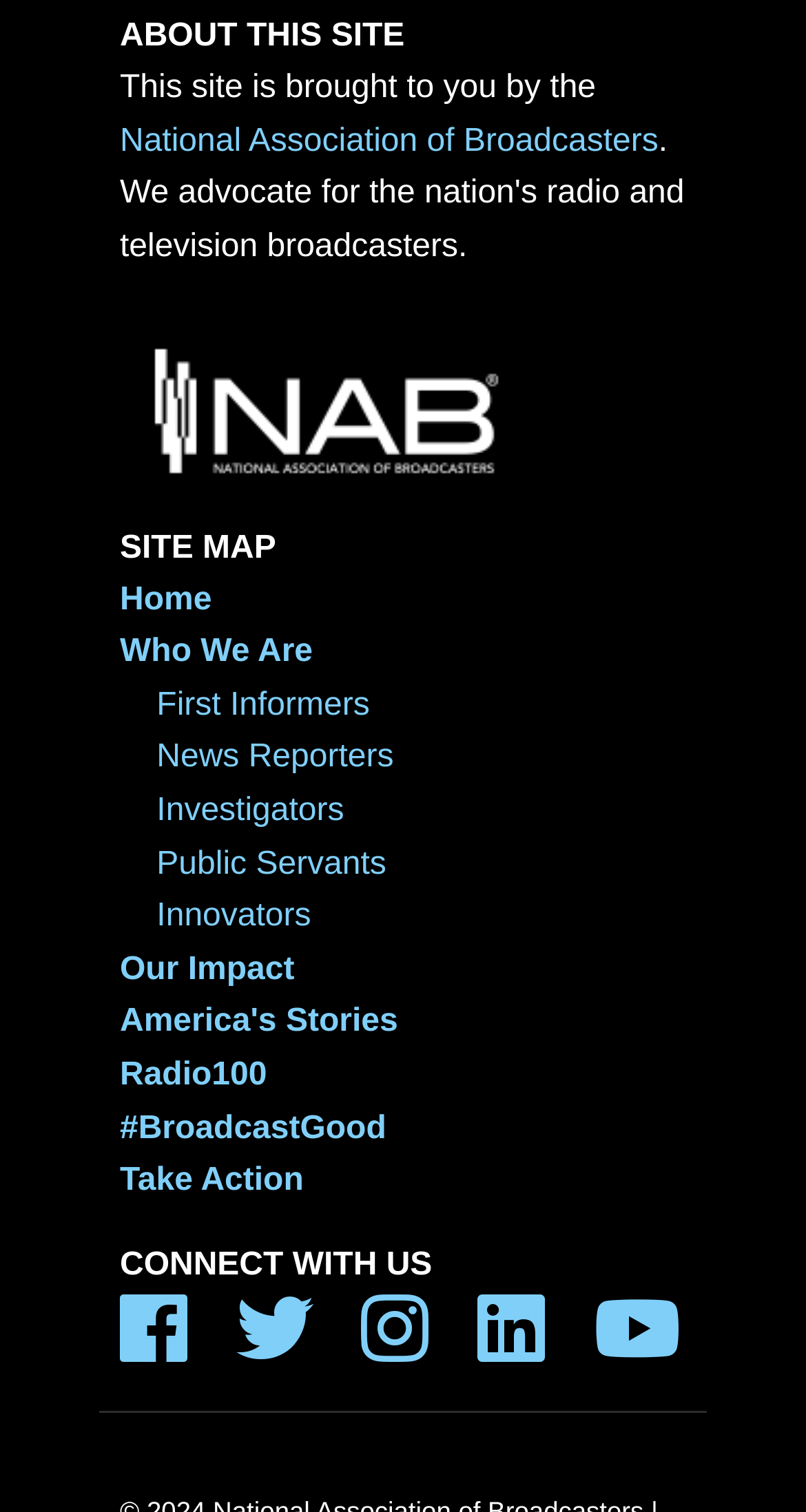What is the purpose of the 'SITE MAP' section?
Provide a detailed answer to the question using information from the image.

The 'SITE MAP' section is likely used to help users navigate the site, as it contains links to various pages such as 'Home', 'Who We Are', and others.